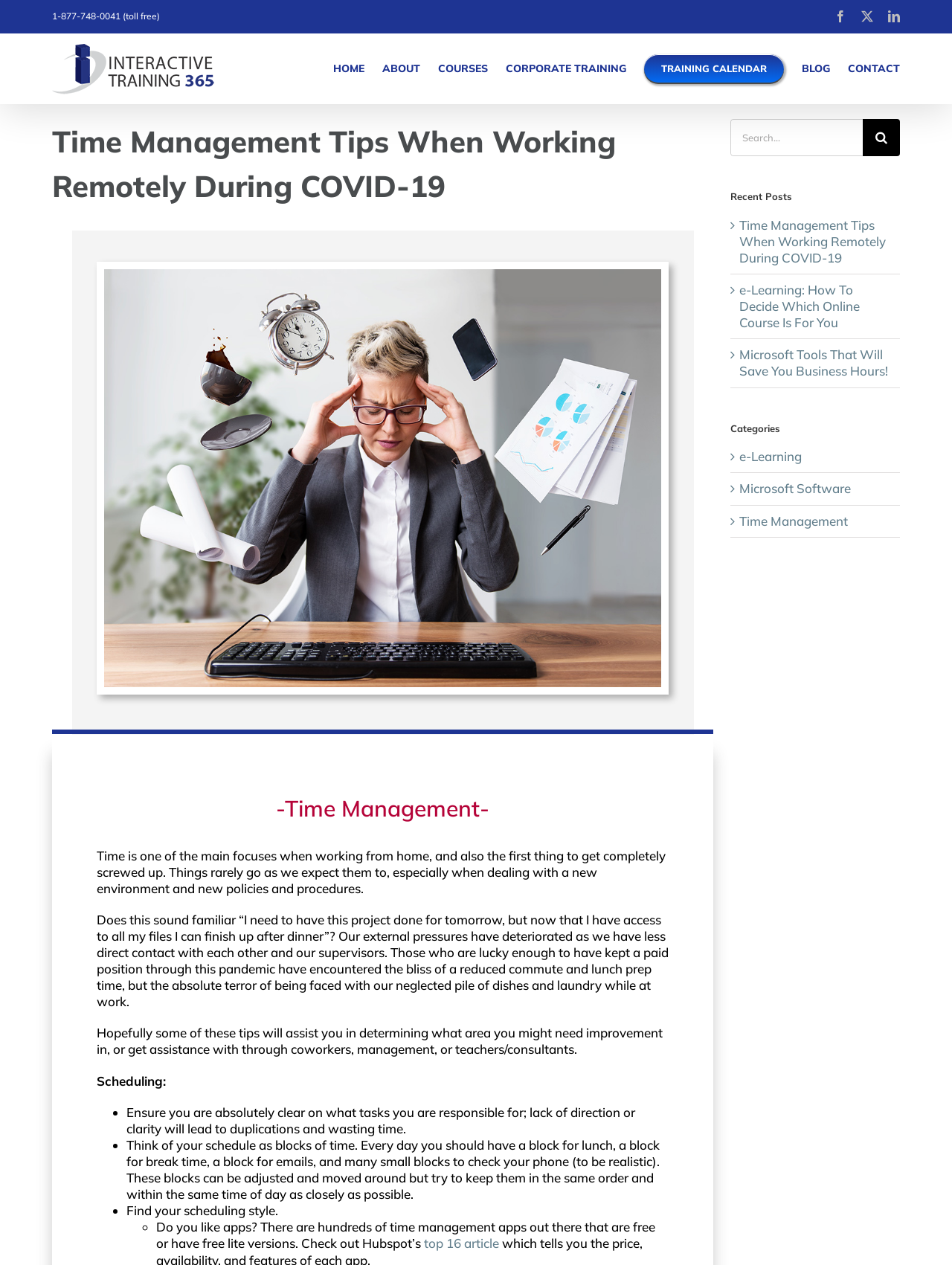Show the bounding box coordinates of the region that should be clicked to follow the instruction: "Read the recent post on e-Learning."

[0.777, 0.223, 0.903, 0.261]